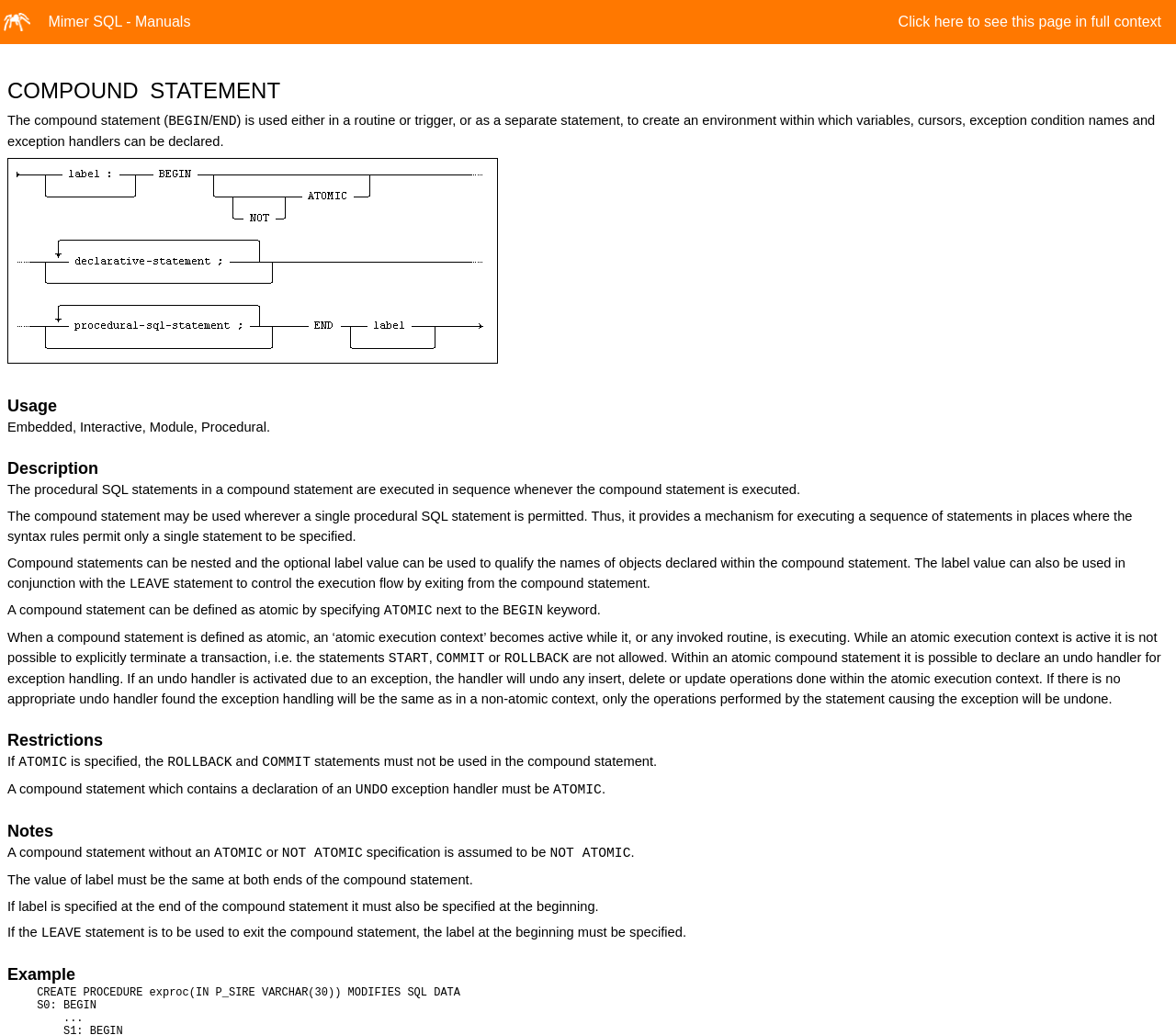Write an elaborate caption that captures the essence of the webpage.

This webpage is about the concept of a "Compound Statement" in Mimer SQL. At the top, there is a small image and a heading "Mimer SQL - Manuals" followed by a link "Click here to see this page in full context". Below this, there is a title "COMPOUND STATEMENT" in a larger font.

The main content of the page is divided into several sections. The first section explains what a compound statement is, which is a block of code that can be used in a routine or trigger, or as a separate statement. It provides an environment where variables, cursors, exception condition names, and exception handlers can be declared. There is an image "compound_statement.png" that illustrates this concept.

The next section is about the usage of compound statements, which can be embedded, interactive, modular, or procedural. Following this, there is a description of how compound statements work, including the execution of procedural SQL statements in sequence and the ability to nest compound statements.

The page then explains the concept of atomic compound statements, which can be defined by specifying "ATOMIC" next to the "BEGIN" keyword. This creates an atomic execution context, where certain statements like "START TRANSACTION", "COMMIT", and "ROLLBACK" are not allowed. There is also a section on restrictions, which lists the limitations of using atomic compound statements.

Further down, there are sections on notes and examples, which provide additional information and illustrations of how compound statements can be used in practice. The notes section clarifies some rules and assumptions about compound statements, while the example section shows a sample code snippet that demonstrates the use of a compound statement in a procedure.